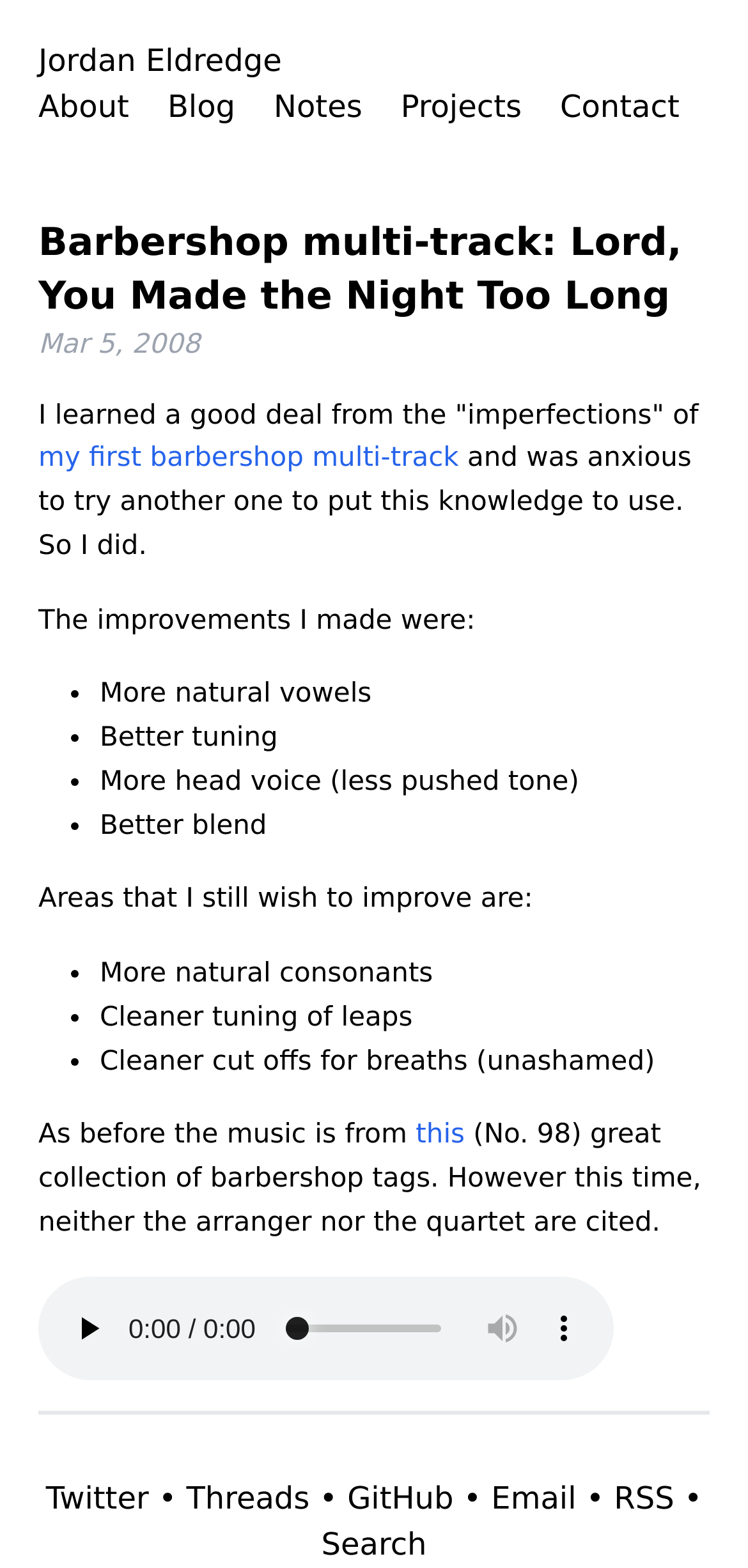Please find and report the bounding box coordinates of the element to click in order to perform the following action: "Check the 'Twitter' link". The coordinates should be expressed as four float numbers between 0 and 1, in the format [left, top, right, bottom].

[0.061, 0.943, 0.199, 0.967]